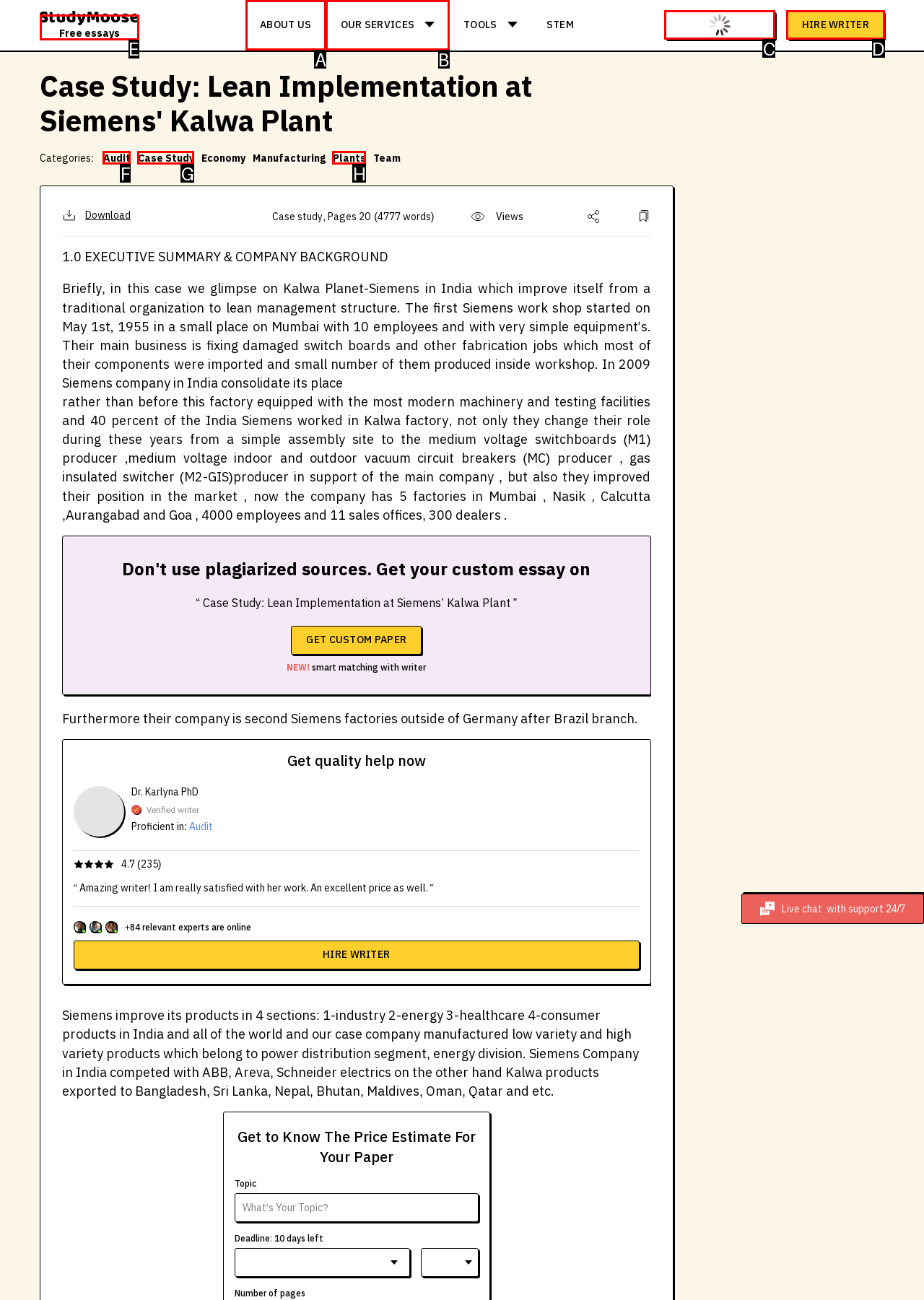Tell me the letter of the HTML element that best matches the description: parent_node: HIRE WRITER from the provided options.

C